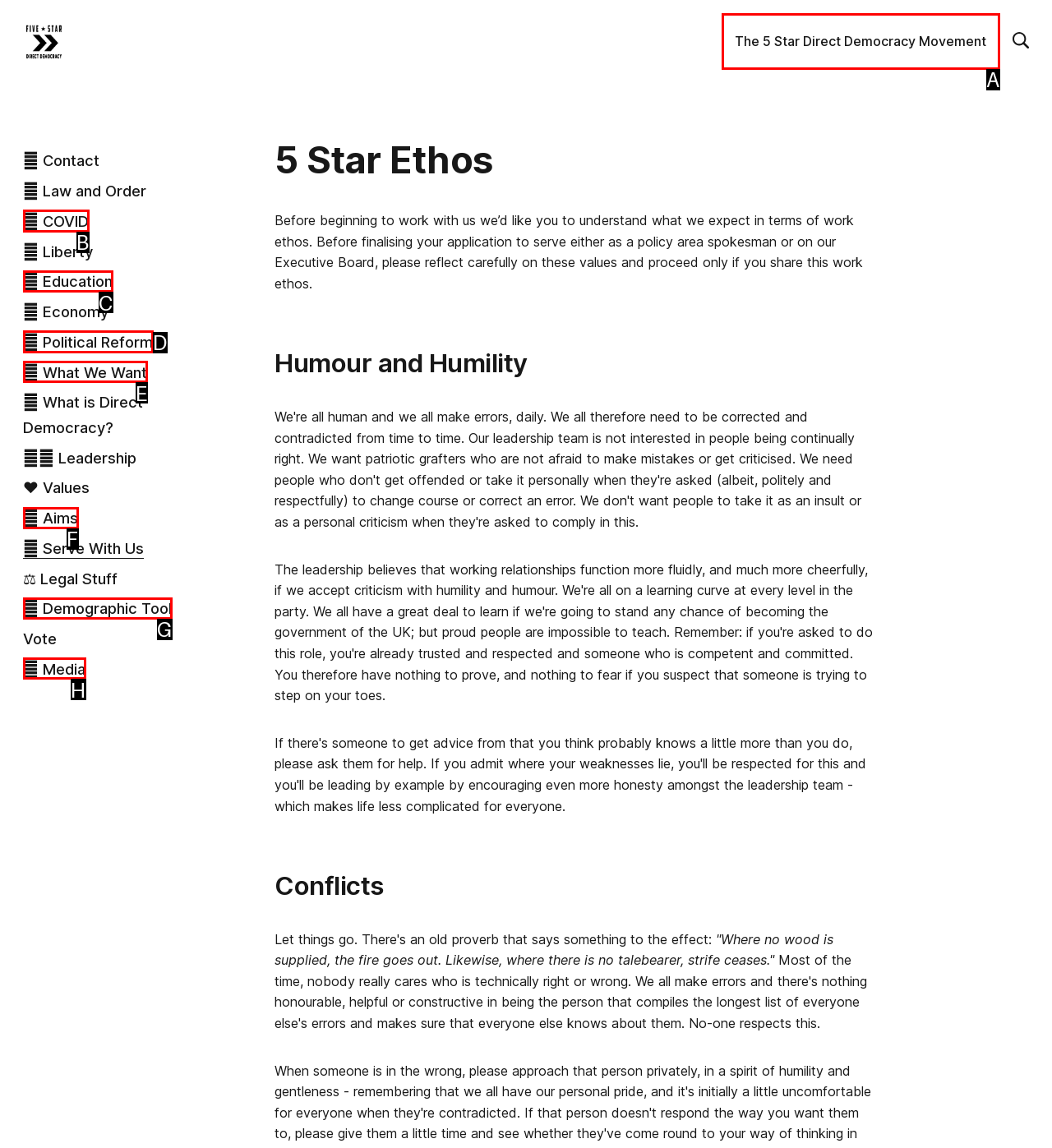Look at the description: 📰 Media
Determine the letter of the matching UI element from the given choices.

H